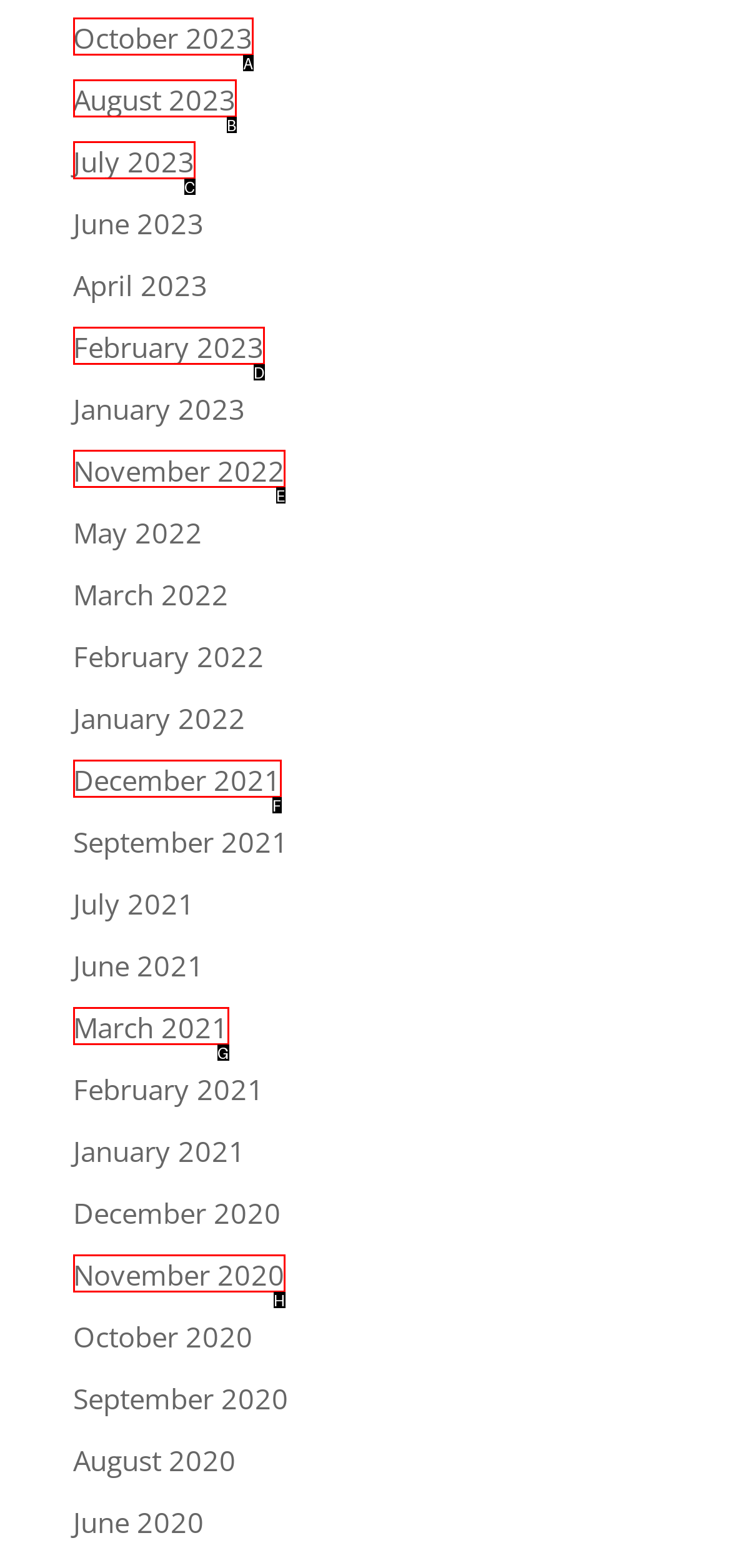Please indicate which option's letter corresponds to the task: view November 2022 by examining the highlighted elements in the screenshot.

E